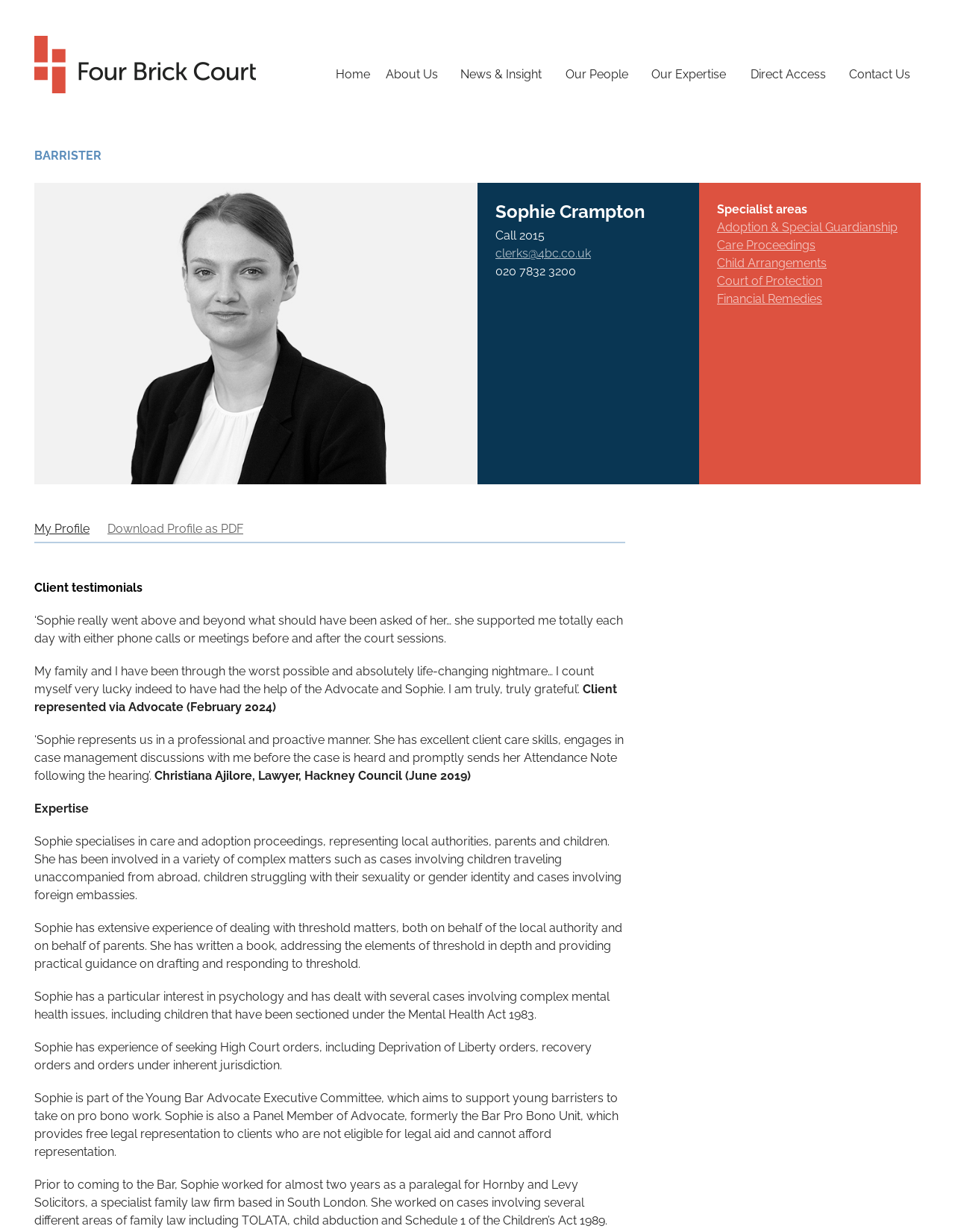Can you give a detailed response to the following question using the information from the image? What is one of the specialist areas of the barrister?

One of the specialist areas of the barrister can be found in the link element with the text 'Adoption & Special Guardianship' which is located in the section 'Specialist areas'.